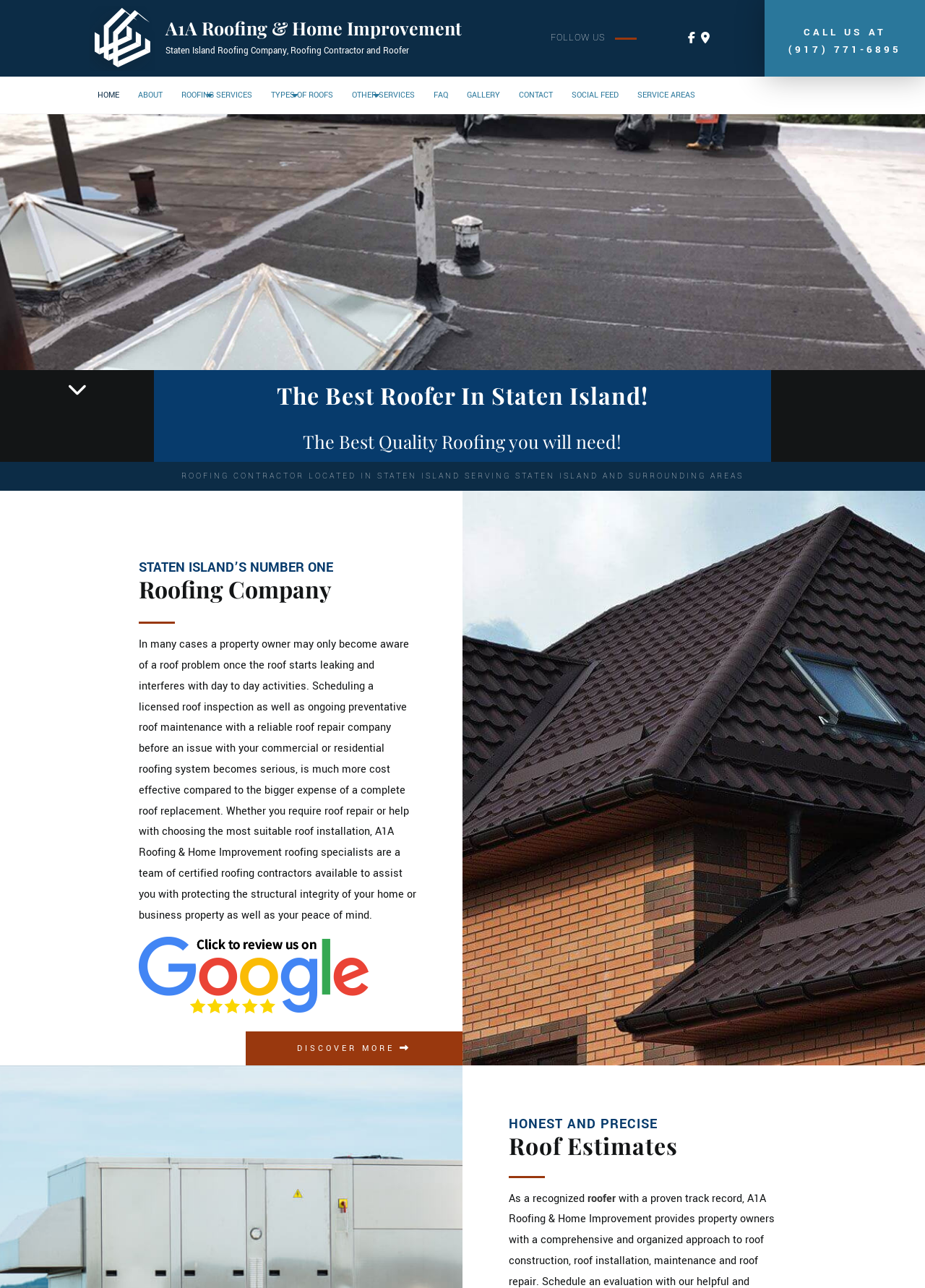Please respond to the question with a concise word or phrase:
What is the location of the company?

Staten Island